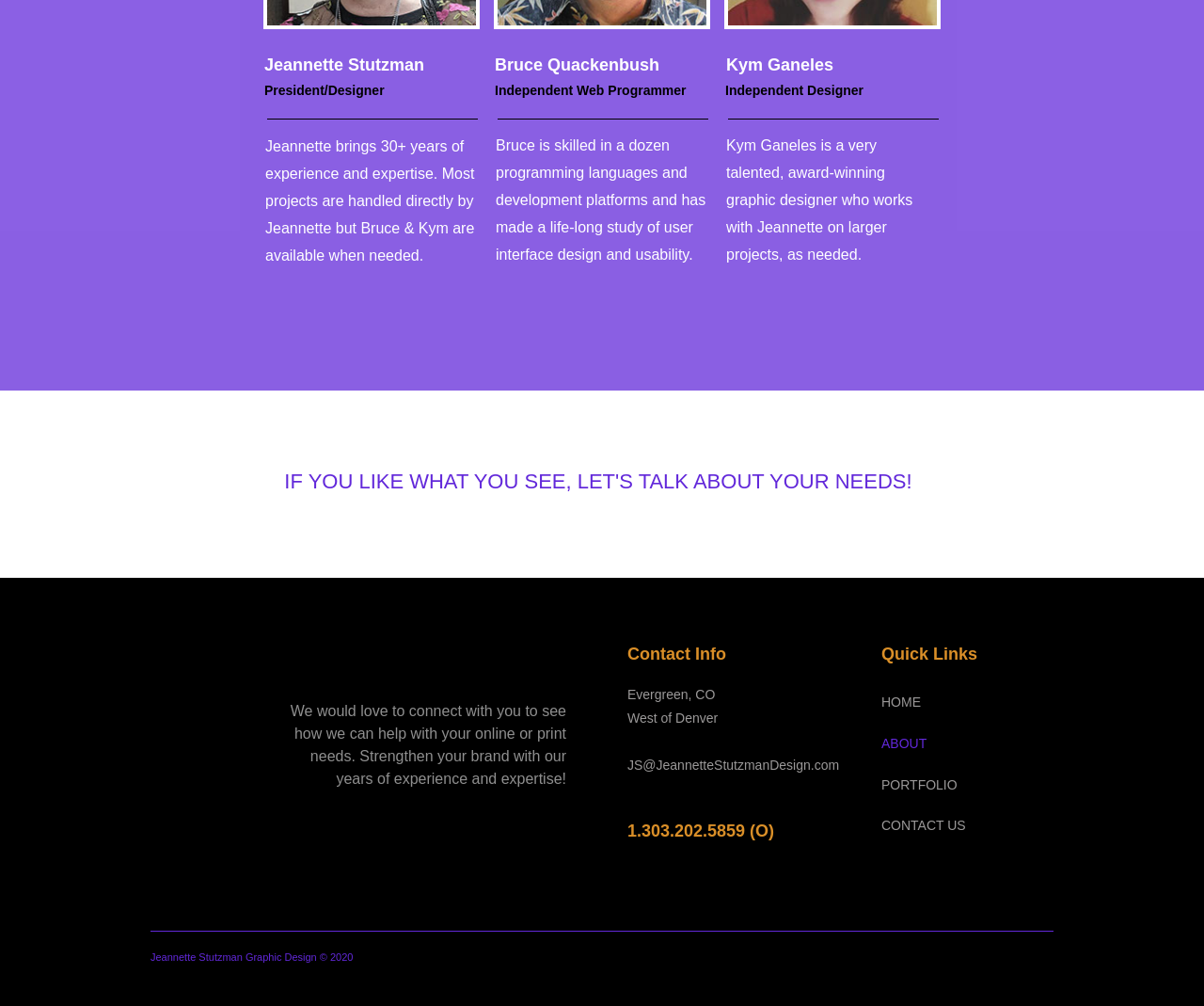What is the location of the company?
Provide a fully detailed and comprehensive answer to the question.

The location of the company is mentioned in the StaticText element with the text 'Evergreen, CO', which is located below the 'Contact Info' heading.